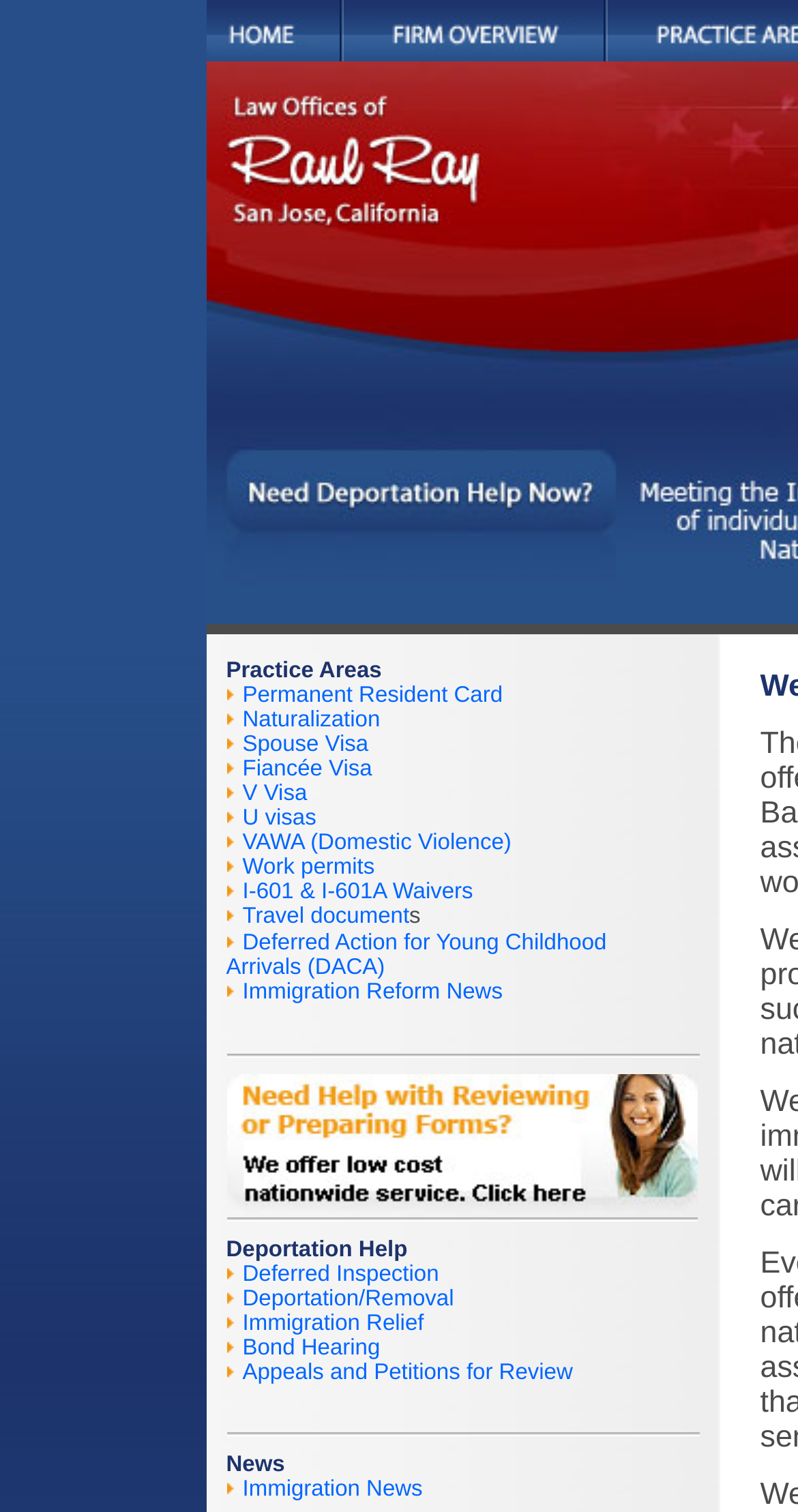Locate the bounding box coordinates of the element you need to click to accomplish the task described by this instruction: "Explore Immigration Reform News".

[0.304, 0.648, 0.63, 0.664]